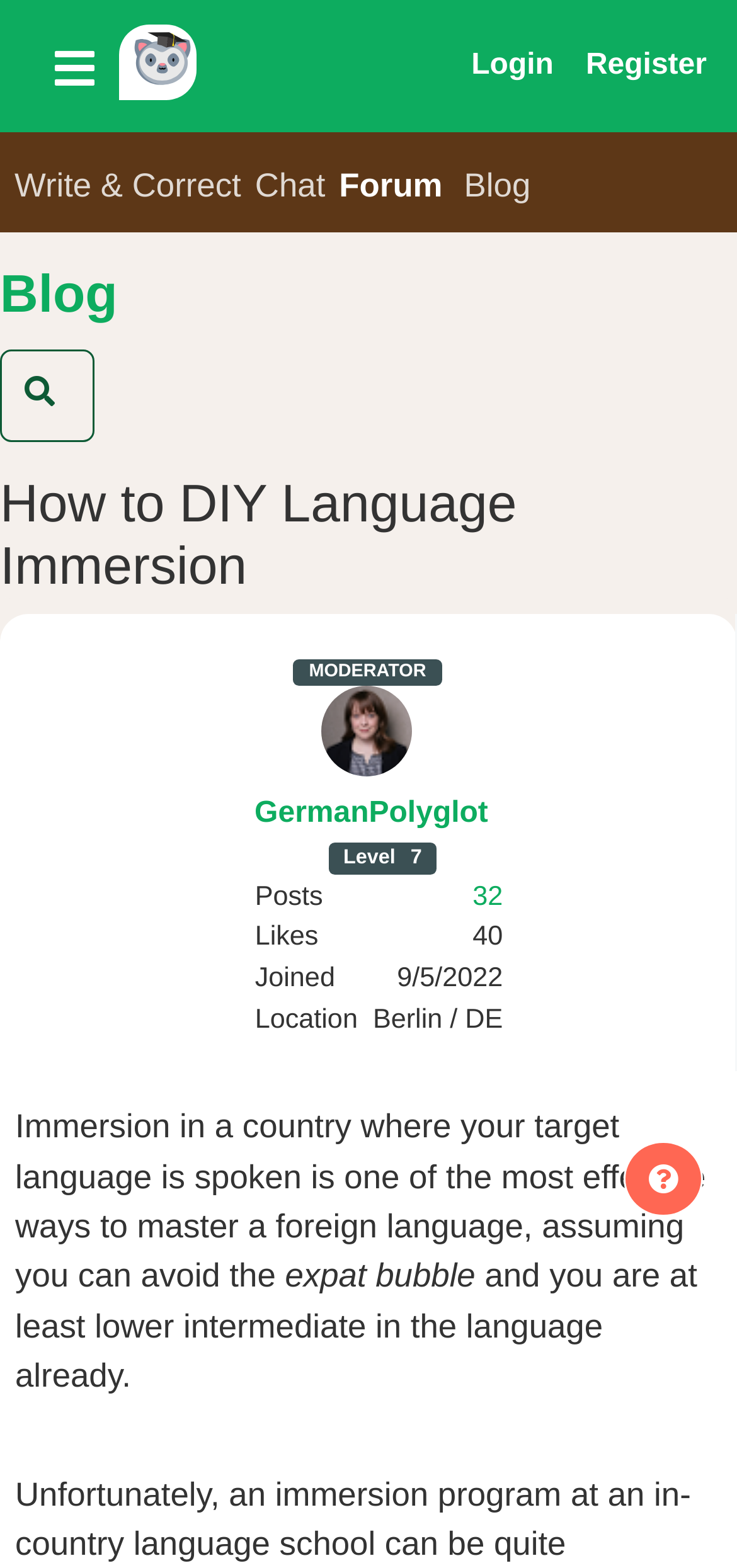Identify the bounding box coordinates of the clickable region to carry out the given instruction: "Explore Finance".

None